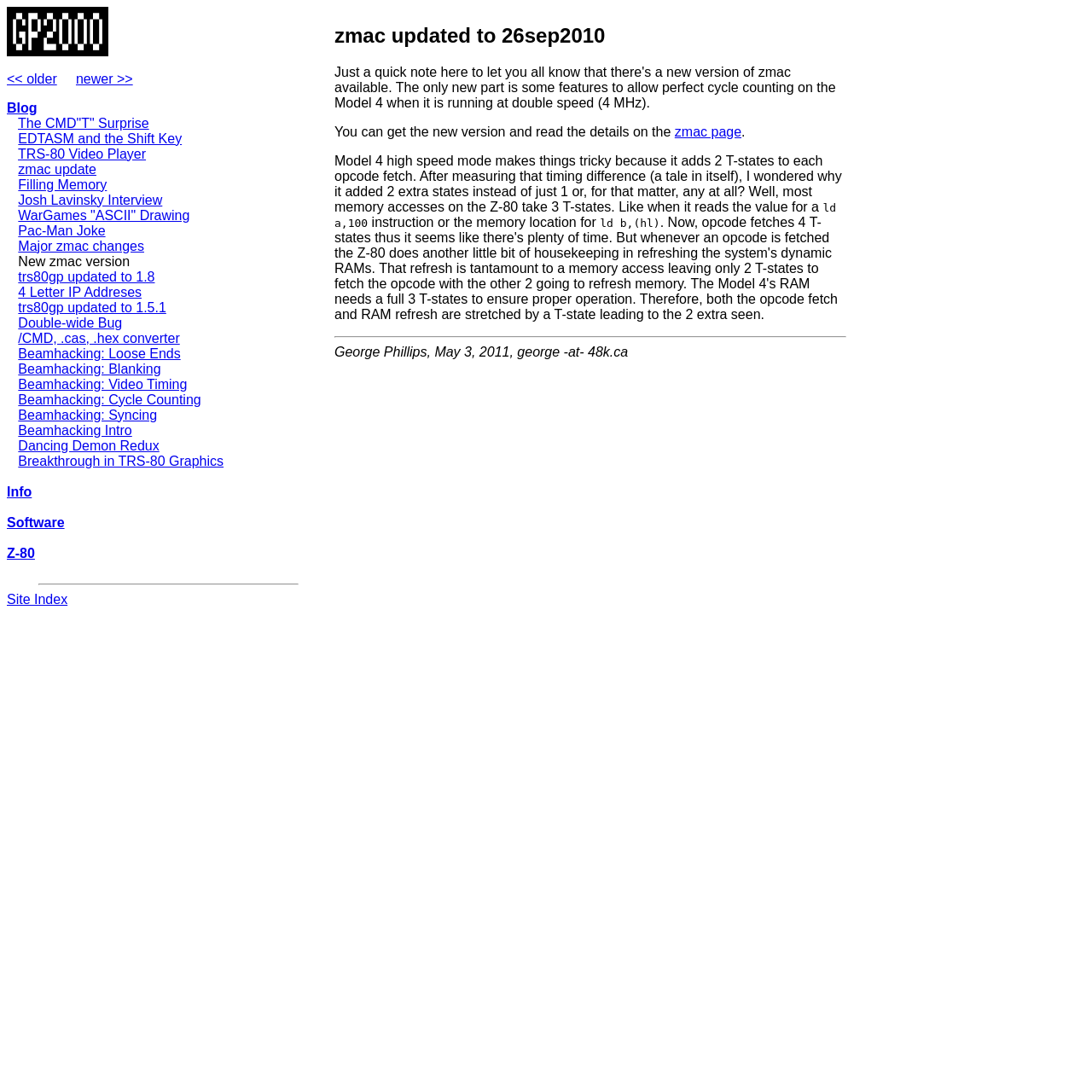Determine the bounding box coordinates of the clickable area required to perform the following instruction: "Go to the 'Blog' page". The coordinates should be represented as four float numbers between 0 and 1: [left, top, right, bottom].

[0.006, 0.092, 0.034, 0.105]